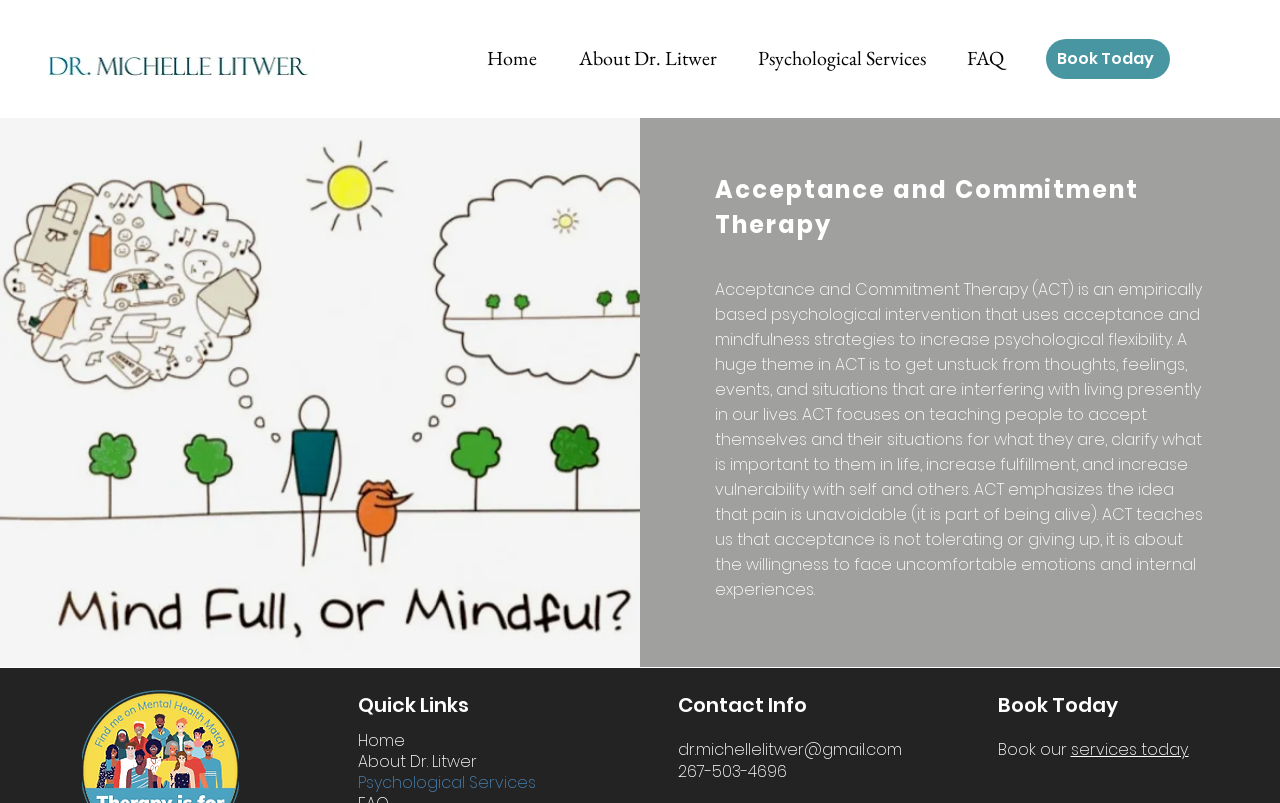What is the phone number of the doctor?
Provide a thorough and detailed answer to the question.

I found the phone number by looking at the Contact Info section, which contains a StaticText element with the phone number '267-503-4696'.